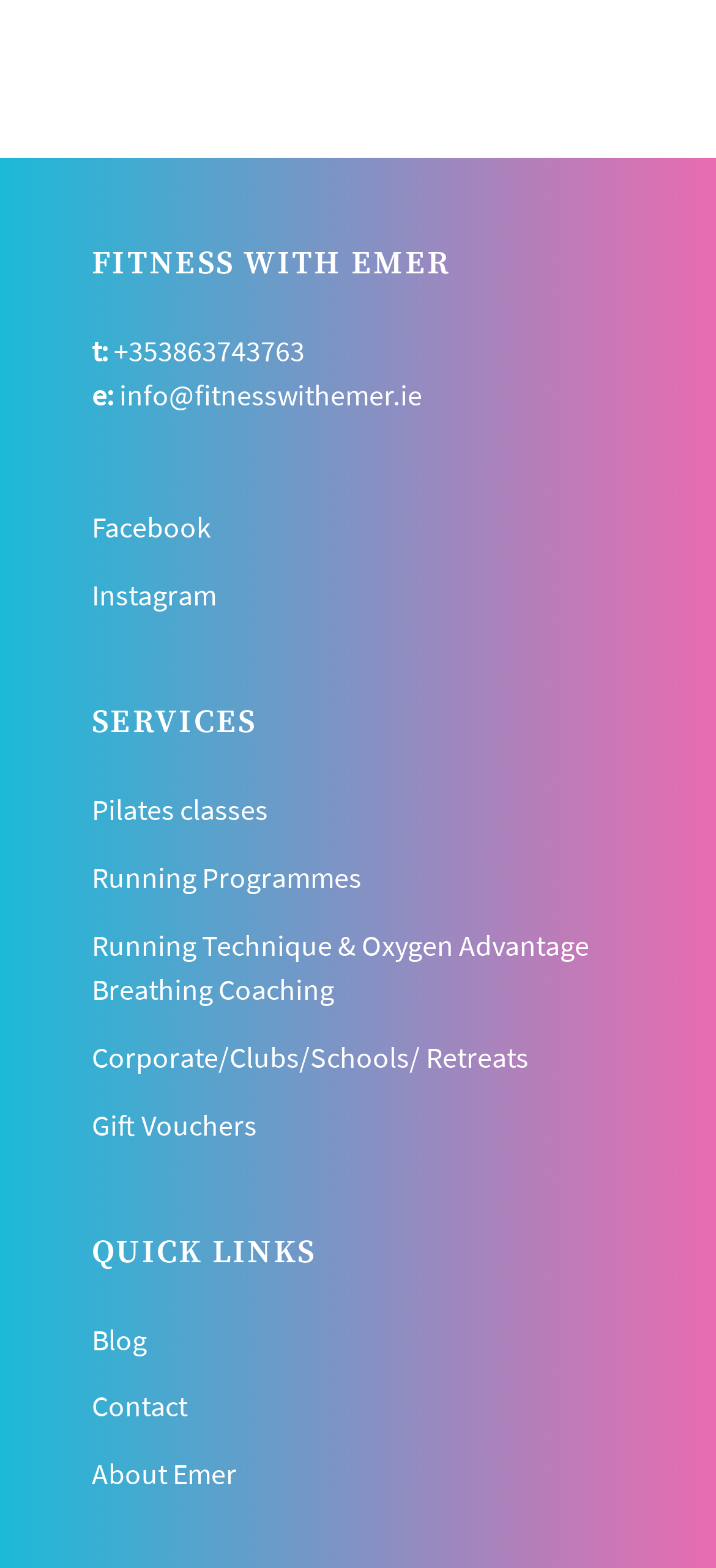Using the information in the image, give a detailed answer to the following question: What is the name of the person associated with the website?

I found the name 'Emer' by looking at the heading 'FITNESS WITH EMER' at the top of the webpage, and also by looking at the link 'About Emer' in the quick links section.